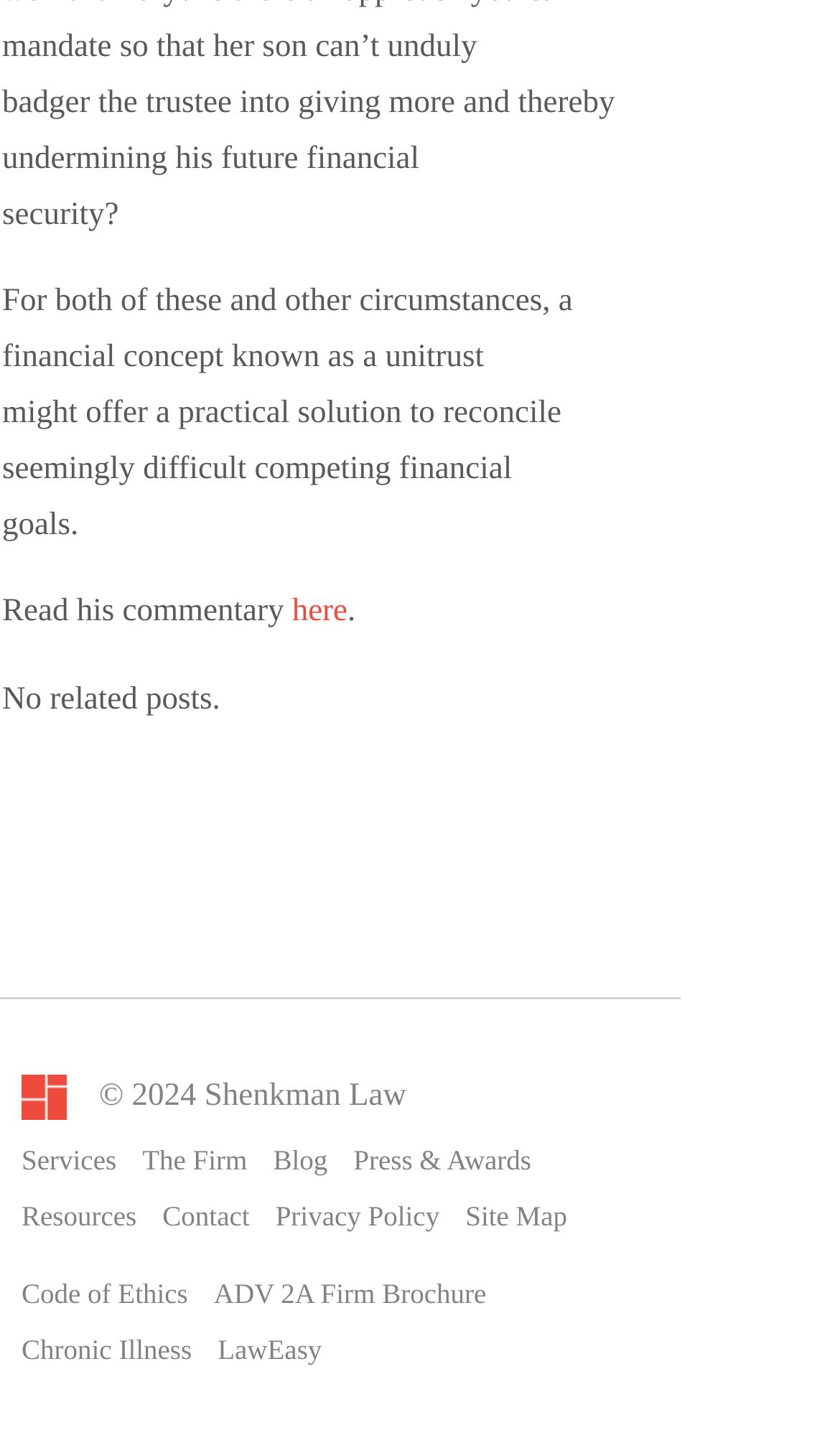What is the author's intention in the article?
Your answer should be a single word or phrase derived from the screenshot.

to provide a solution